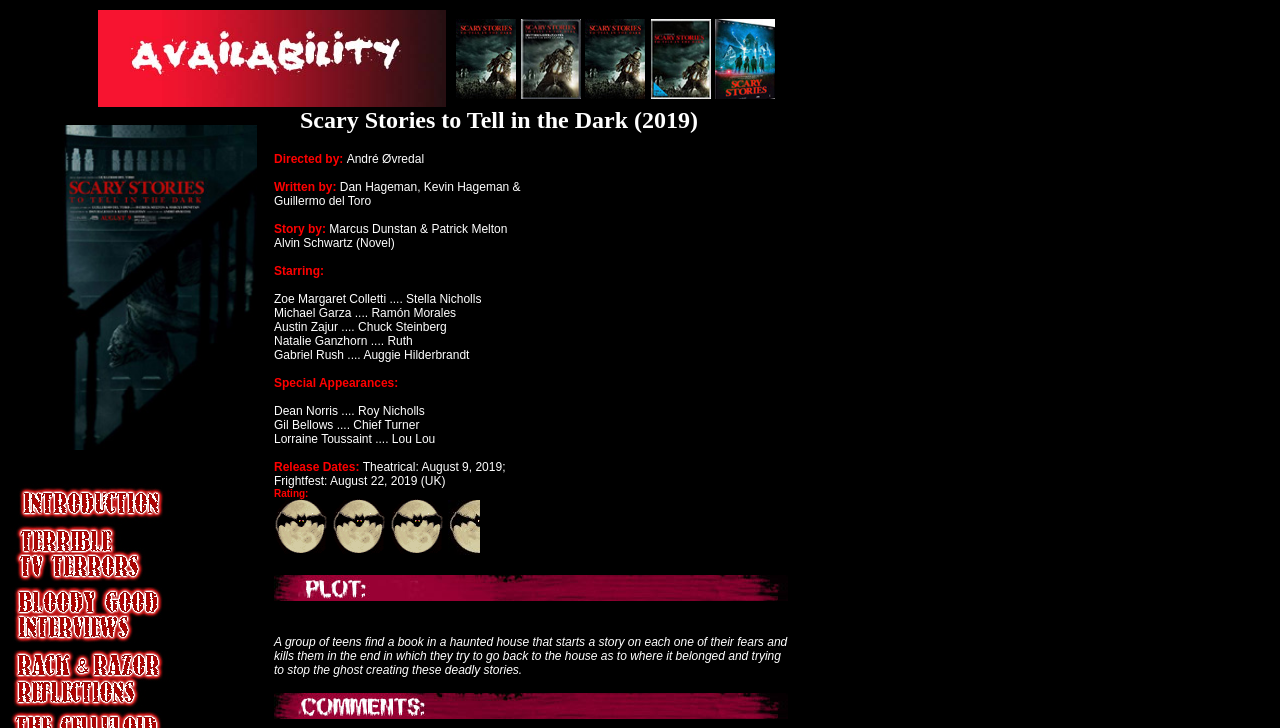Provide a thorough description of the webpage you see.

The webpage is about the movie "Scary Stories to Tell in the Dark" released in 2019. At the top, there is a table with a row of five cells, each containing an image and a link. Below this table, there is a large section that displays information about the movie. 

On the left side of this section, there is a table with four rows, each containing a link and an image. On the right side, there is a table with a single row and two cells. The first cell contains the title "Scary Stories to Tell in the Dark (2019)" and the second cell is empty.

Below these tables, there is a large block of text that provides detailed information about the movie, including the director, writers, story by, starring actors, and release dates. The text is organized into sections with headings such as "Directed by", "Written by", "Story by", "Starring", "Special Appearances", and "Release Dates". 

There are also several images scattered throughout the page, including a large image at the top and smaller images next to the links in the tables. Overall, the webpage is focused on providing information about the movie "Scary Stories to Tell in the Dark" and its cast and crew.